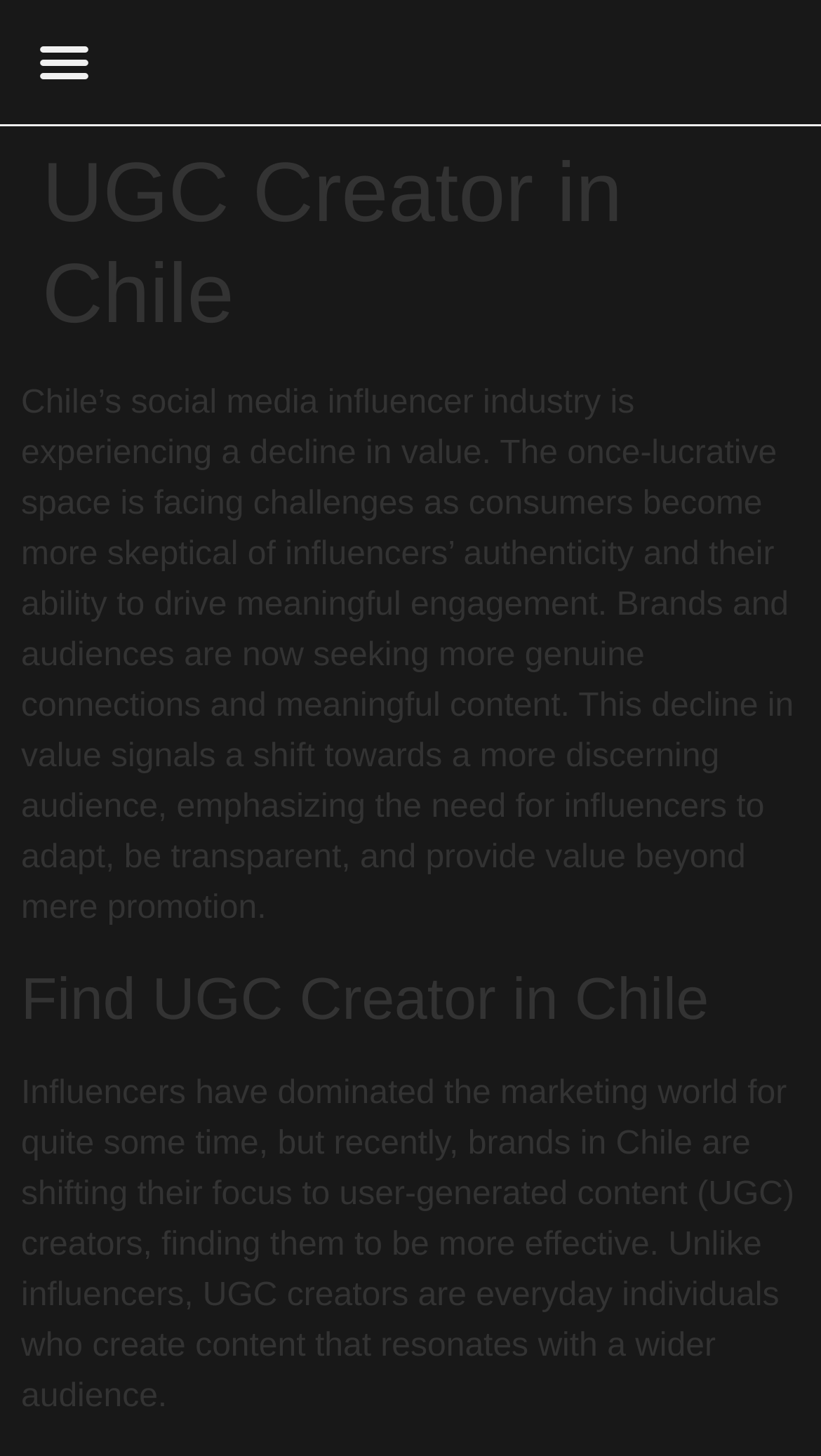Given the element description "Menu" in the screenshot, predict the bounding box coordinates of that UI element.

[0.03, 0.016, 0.126, 0.07]